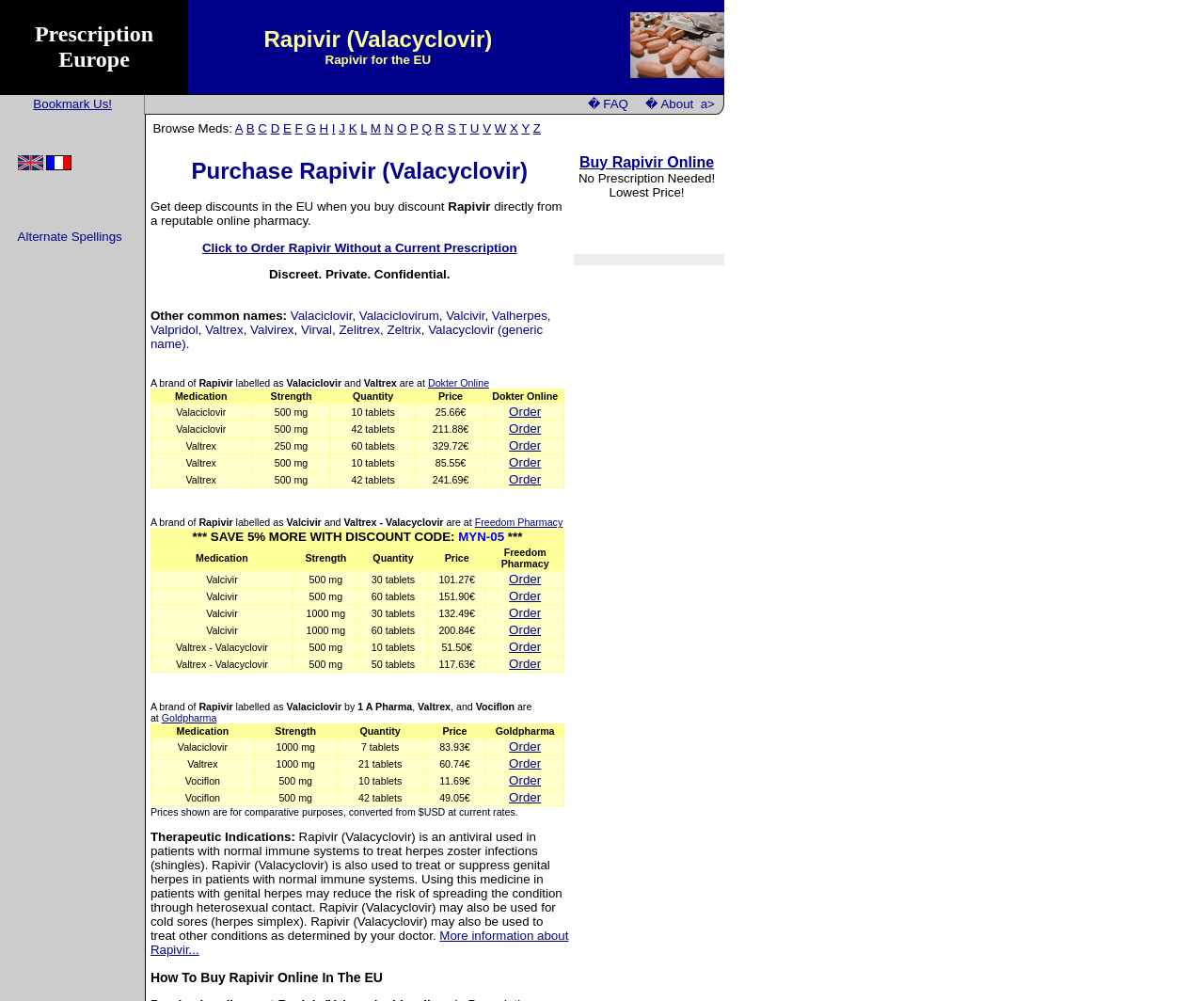Find the bounding box coordinates of the clickable area that will achieve the following instruction: "View FAQ".

[0.482, 0.097, 0.528, 0.111]